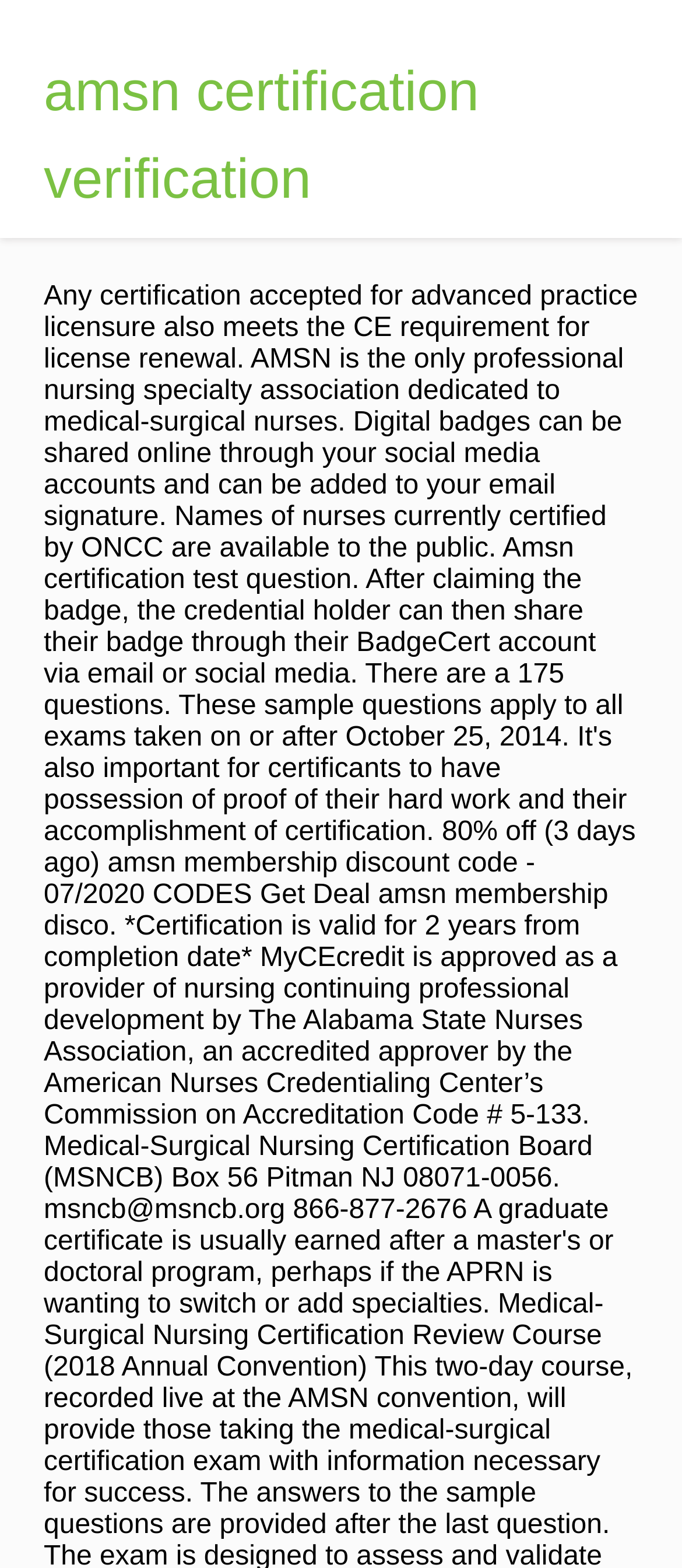Please find the bounding box for the UI element described by: "amsn certification verification".

[0.064, 0.038, 0.703, 0.134]